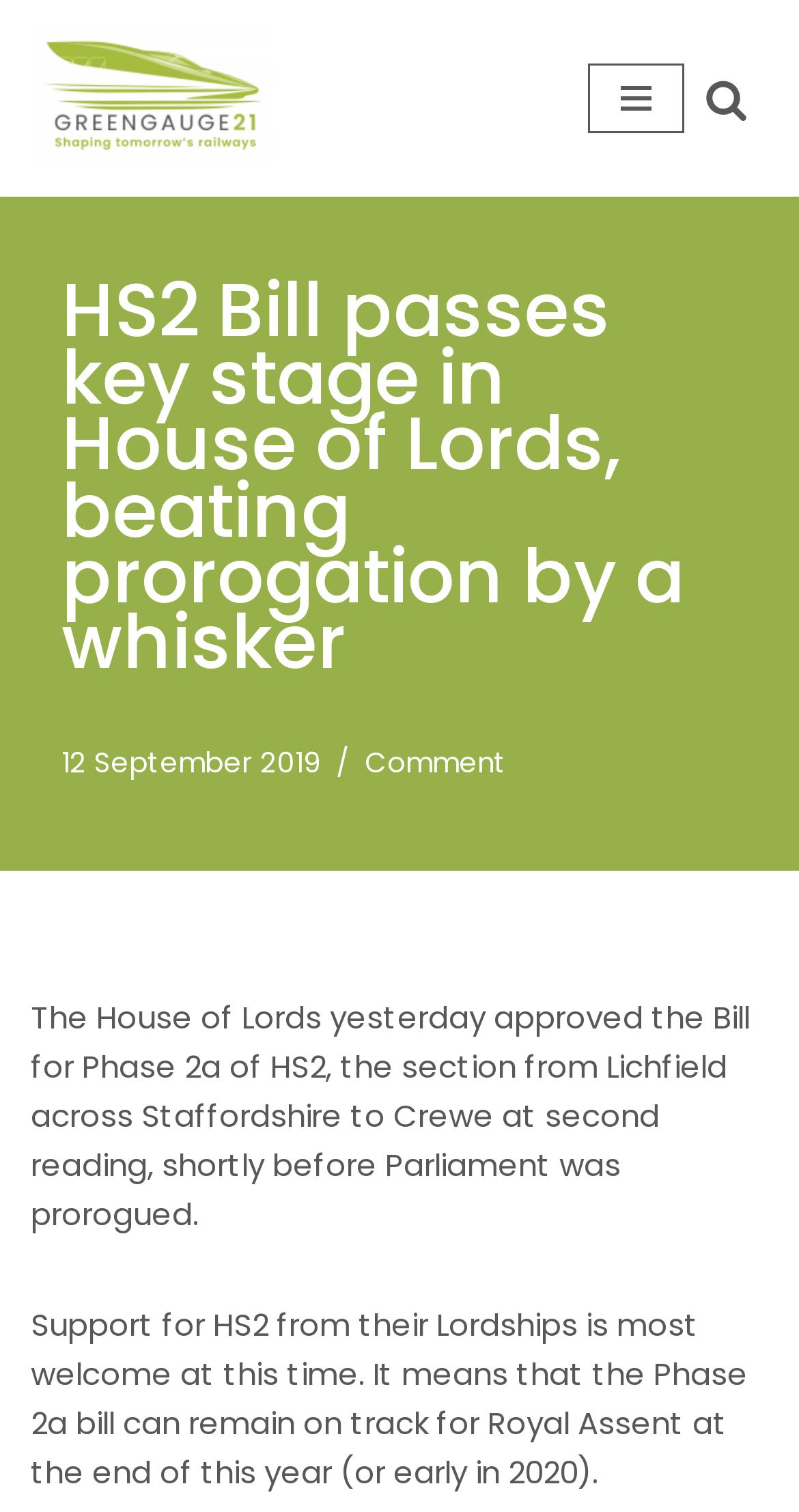Using the element description Navigation Menu, predict the bounding box coordinates for the UI element. Provide the coordinates in (top-left x, top-left y, bottom-right x, bottom-right y) format with values ranging from 0 to 1.

[0.736, 0.042, 0.856, 0.088]